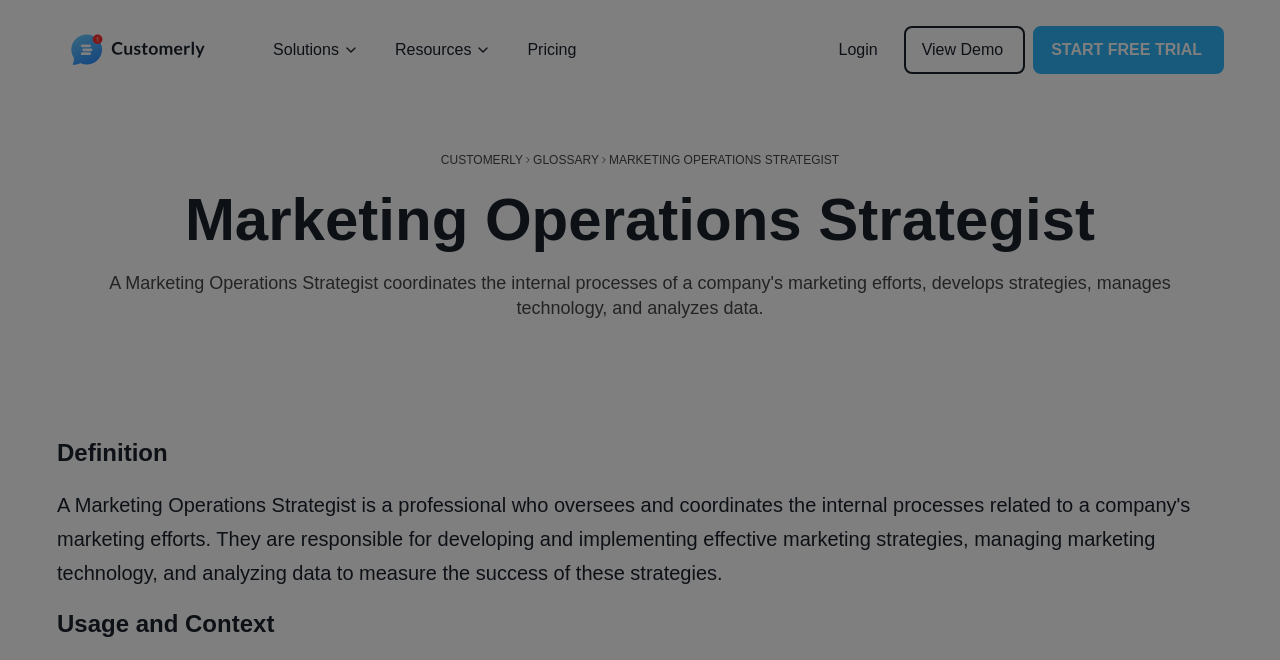What is the purpose of the 'START FREE TRIAL' button?
Provide a well-explained and detailed answer to the question.

I inferred the purpose of the 'START FREE TRIAL' button based on its text, which suggests that it allows users to start a free trial of the service or product offered by the website.